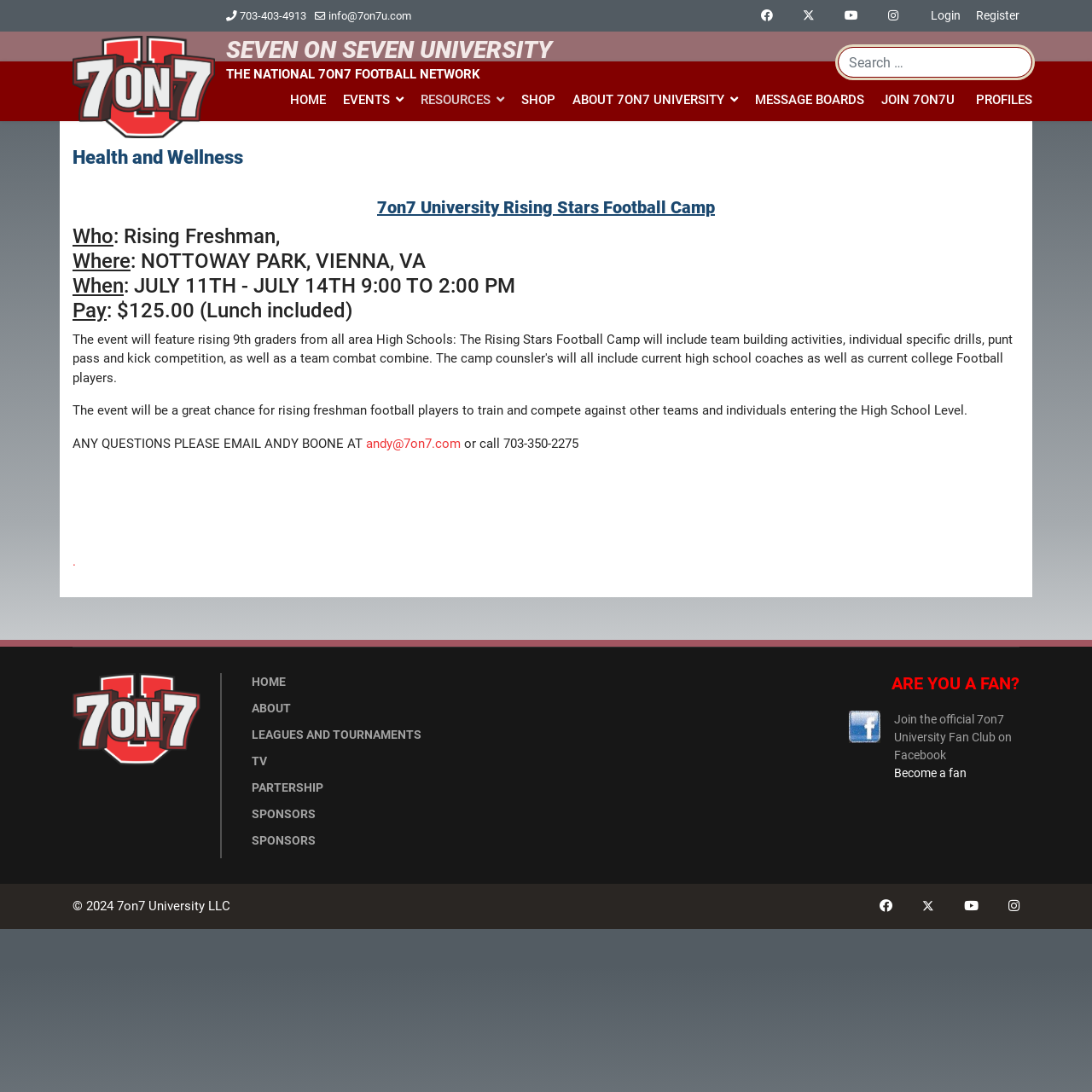Predict the bounding box of the UI element based on the description: "Message Boards". The coordinates should be four float numbers between 0 and 1, formatted as [left, top, right, bottom].

[0.684, 0.076, 0.799, 0.107]